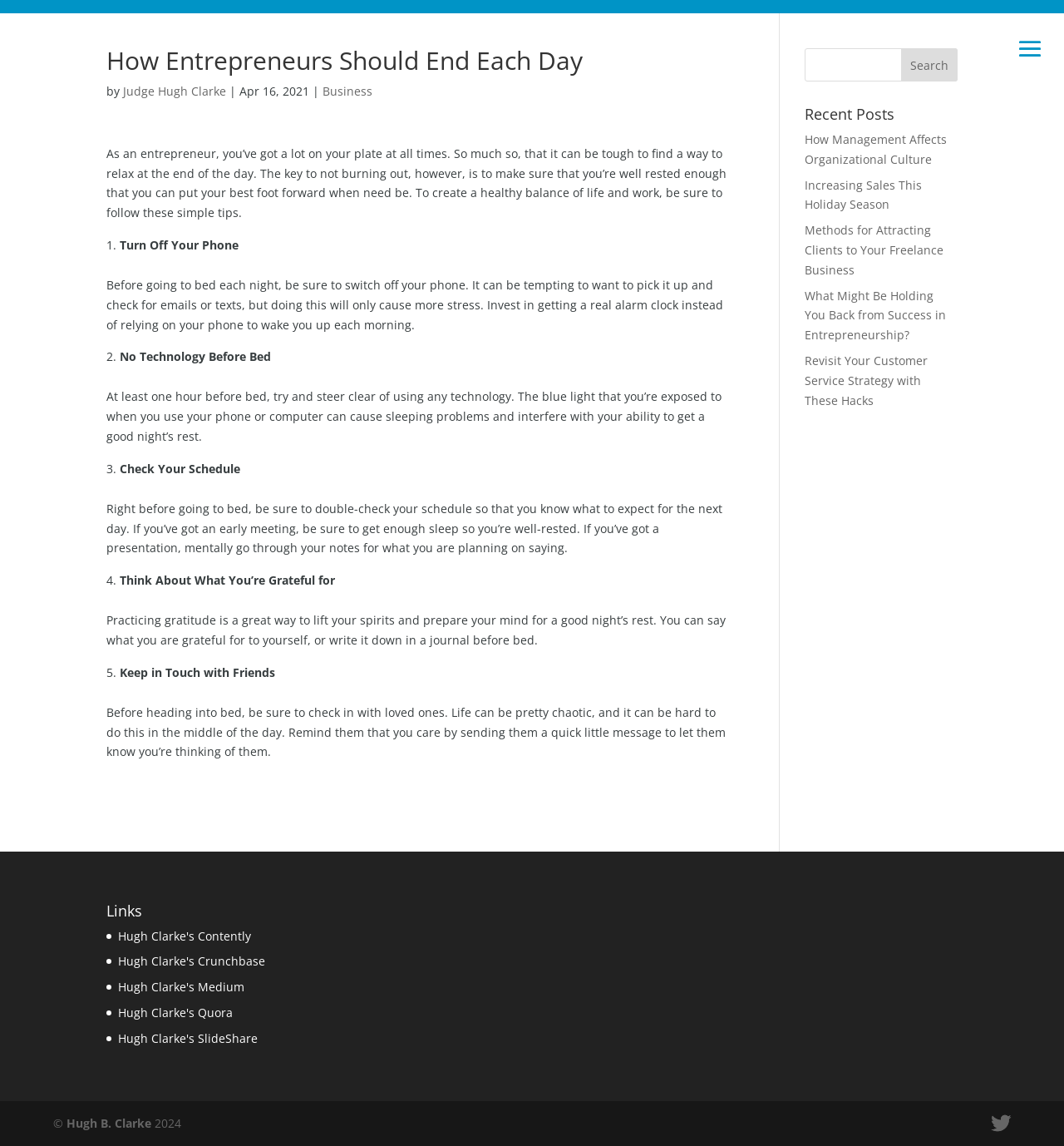Identify the bounding box coordinates of the section that should be clicked to achieve the task described: "Search for a topic".

[0.756, 0.042, 0.9, 0.071]